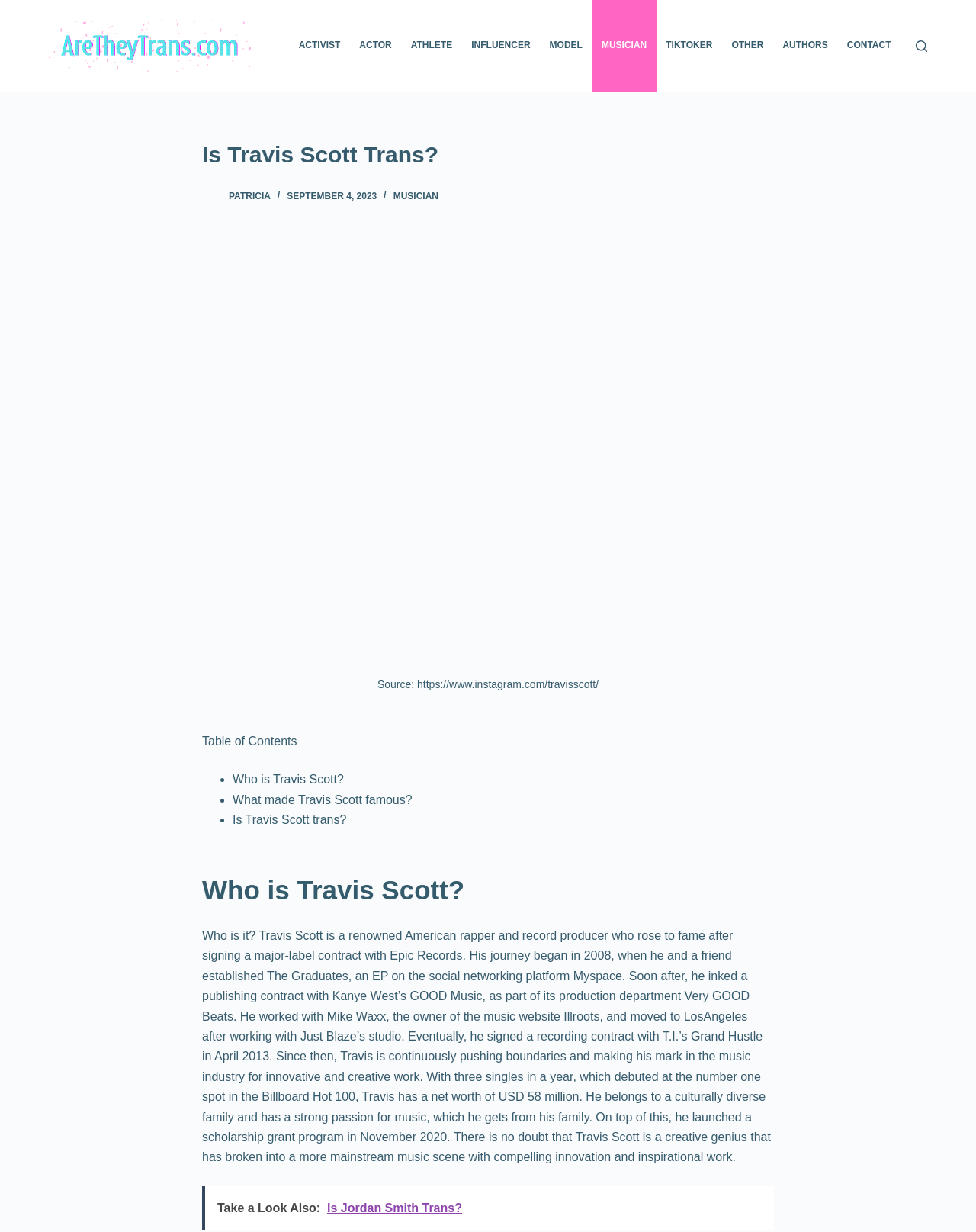Provide a brief response to the question using a single word or phrase: 
What is the name of the scholarship grant program launched by Travis Scott?

Not specified